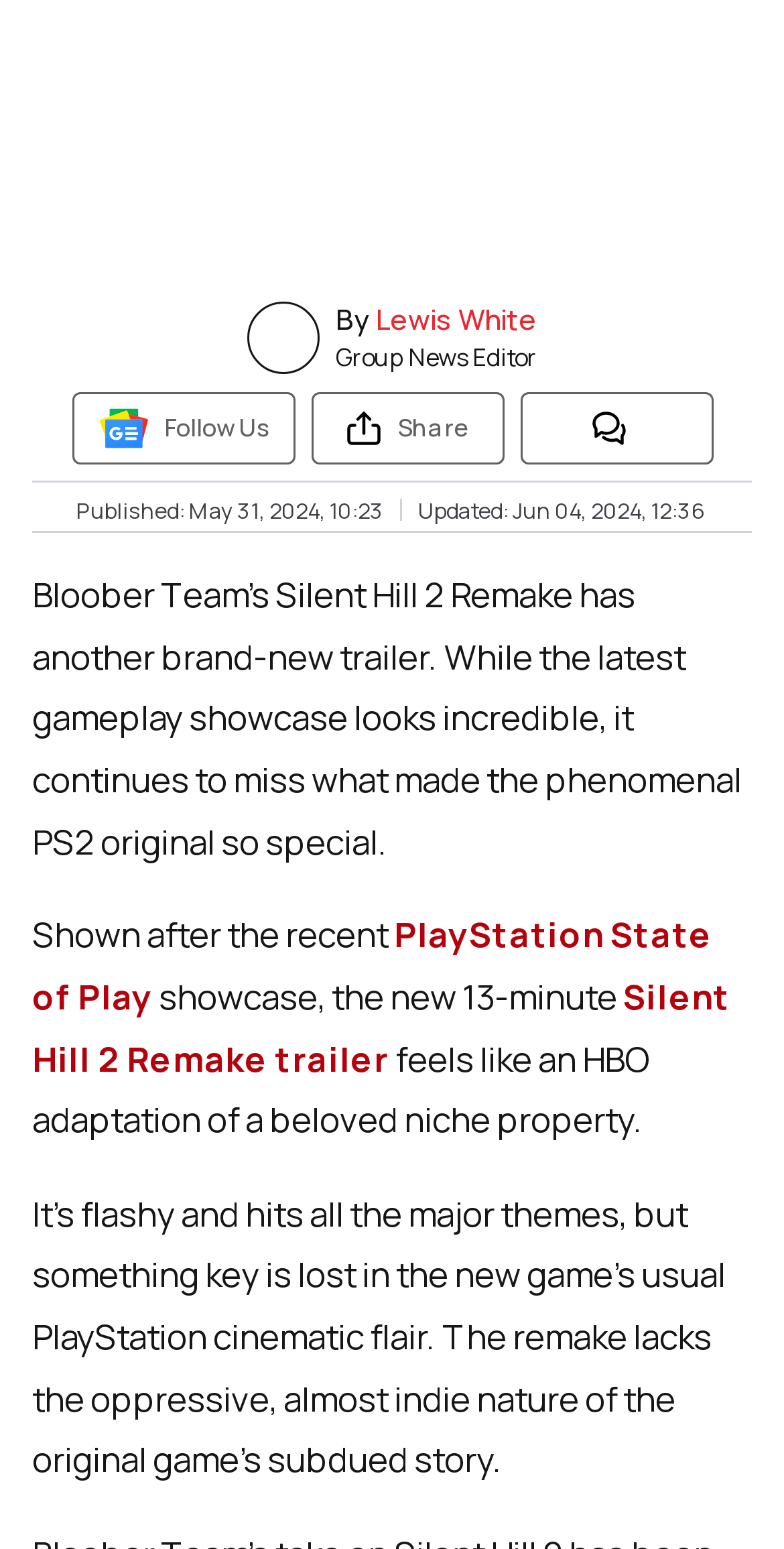Identify the bounding box coordinates of the section that should be clicked to achieve the task described: "Visit the Home page".

None